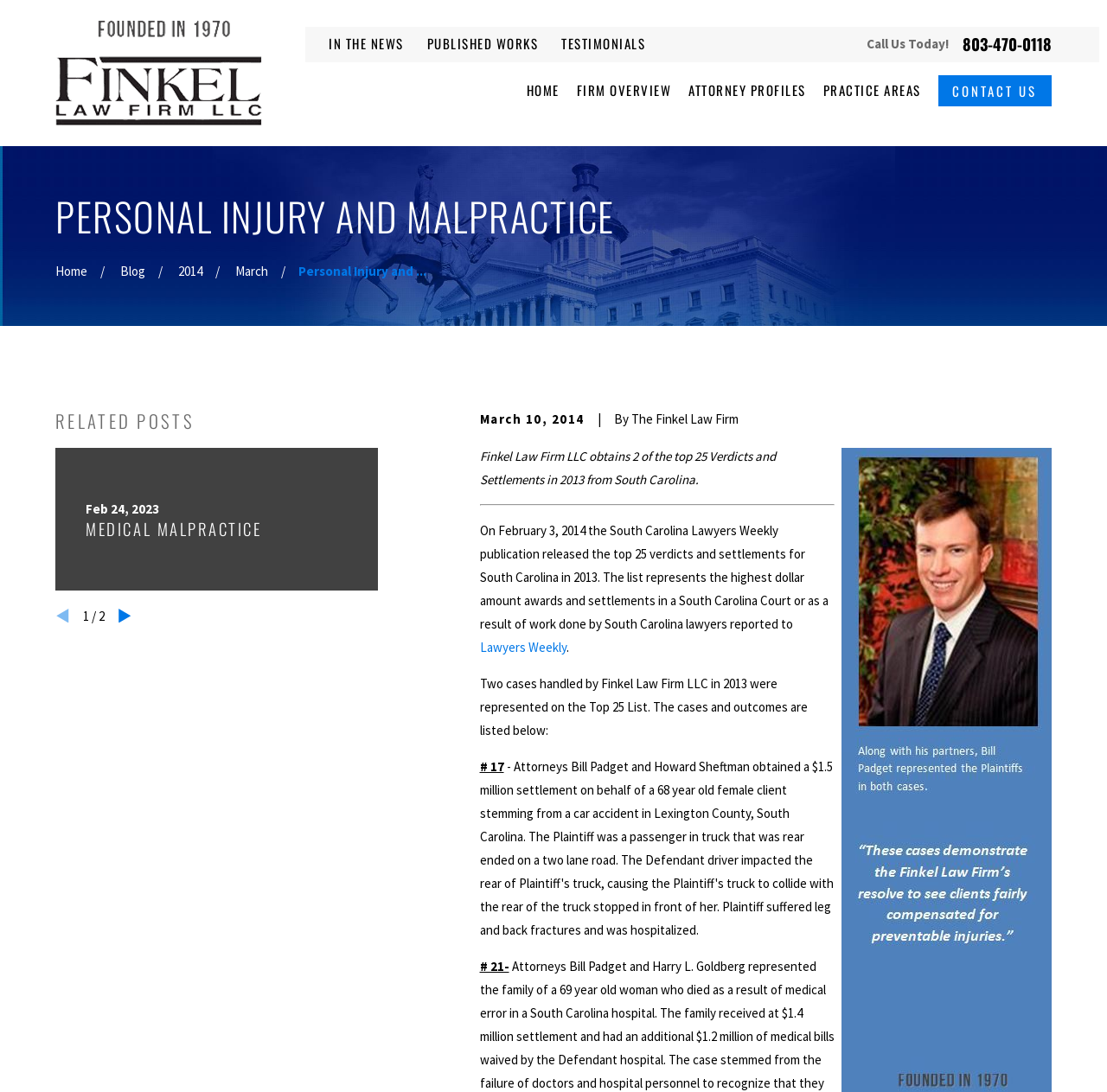Please find the bounding box coordinates of the element that needs to be clicked to perform the following instruction: "Contact us". The bounding box coordinates should be four float numbers between 0 and 1, represented as [left, top, right, bottom].

[0.848, 0.069, 0.95, 0.097]